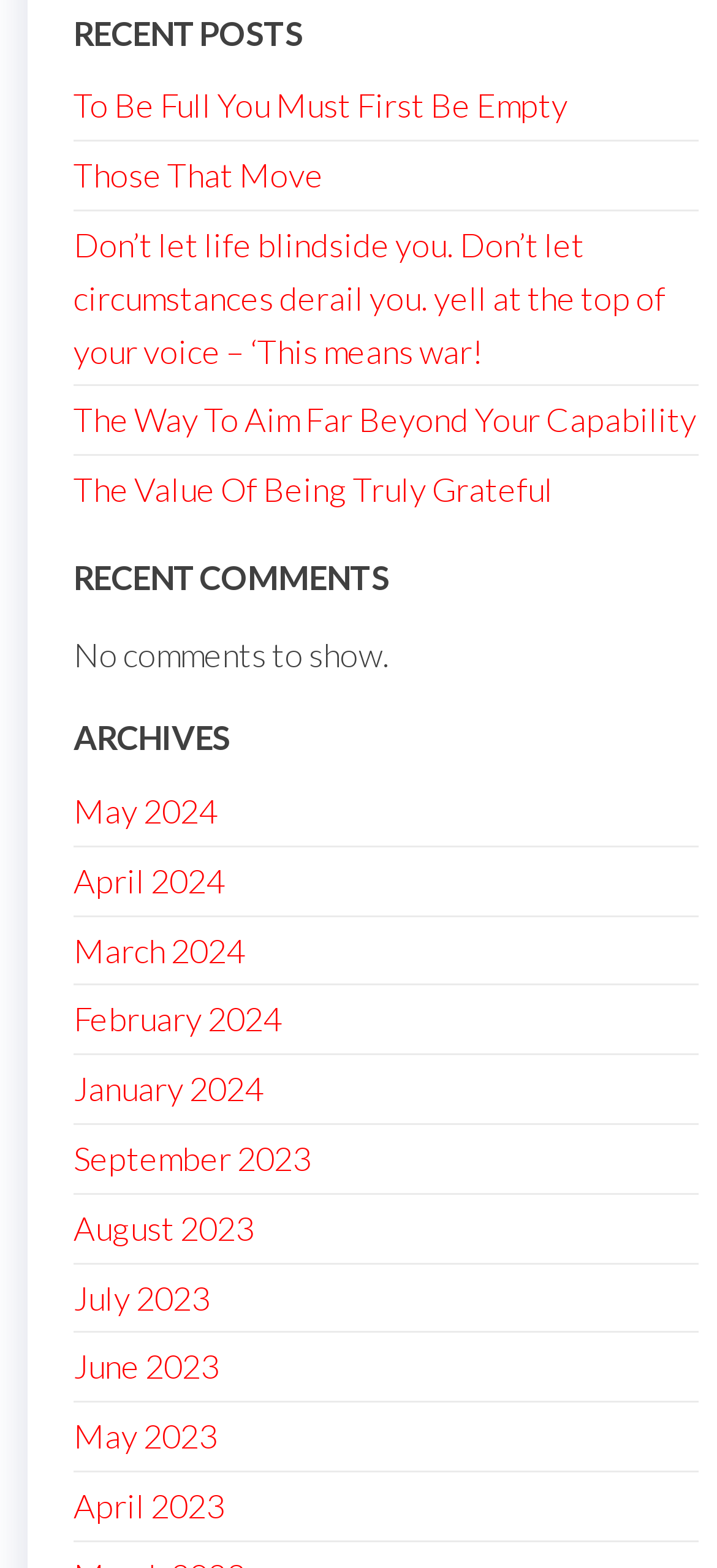What is the most recent month in the archives?
Using the image as a reference, give an elaborate response to the question.

I looked at the links under the 'ARCHIVES' heading and found that the most recent month is 'May 2024', which is the first link in the list.